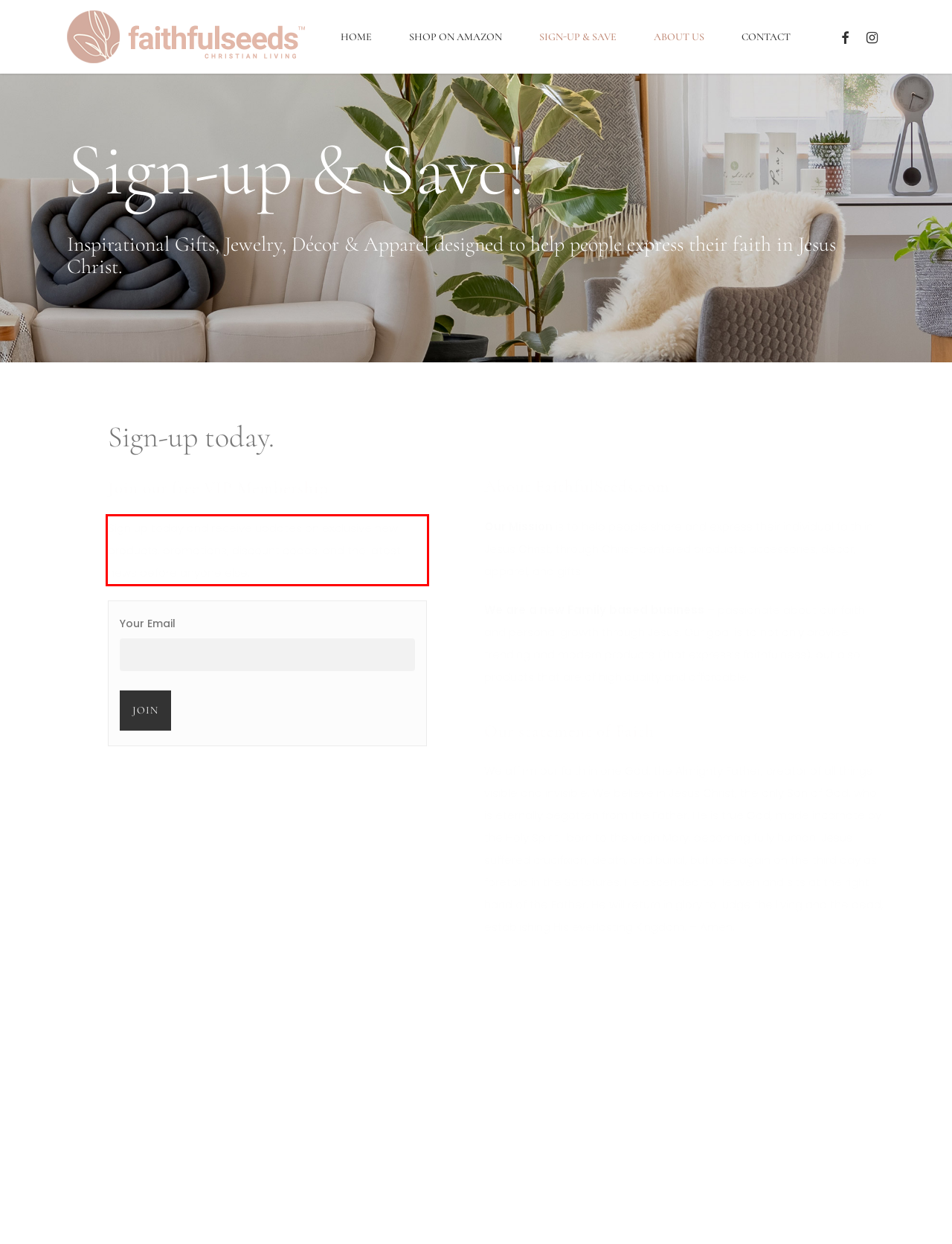View the screenshot of the webpage and identify the UI element surrounded by a red bounding box. Extract the text contained within this red bounding box.

Sign up today and receive updates on exclusive new products, promotions, discount codes, and the latest news before anyone else: